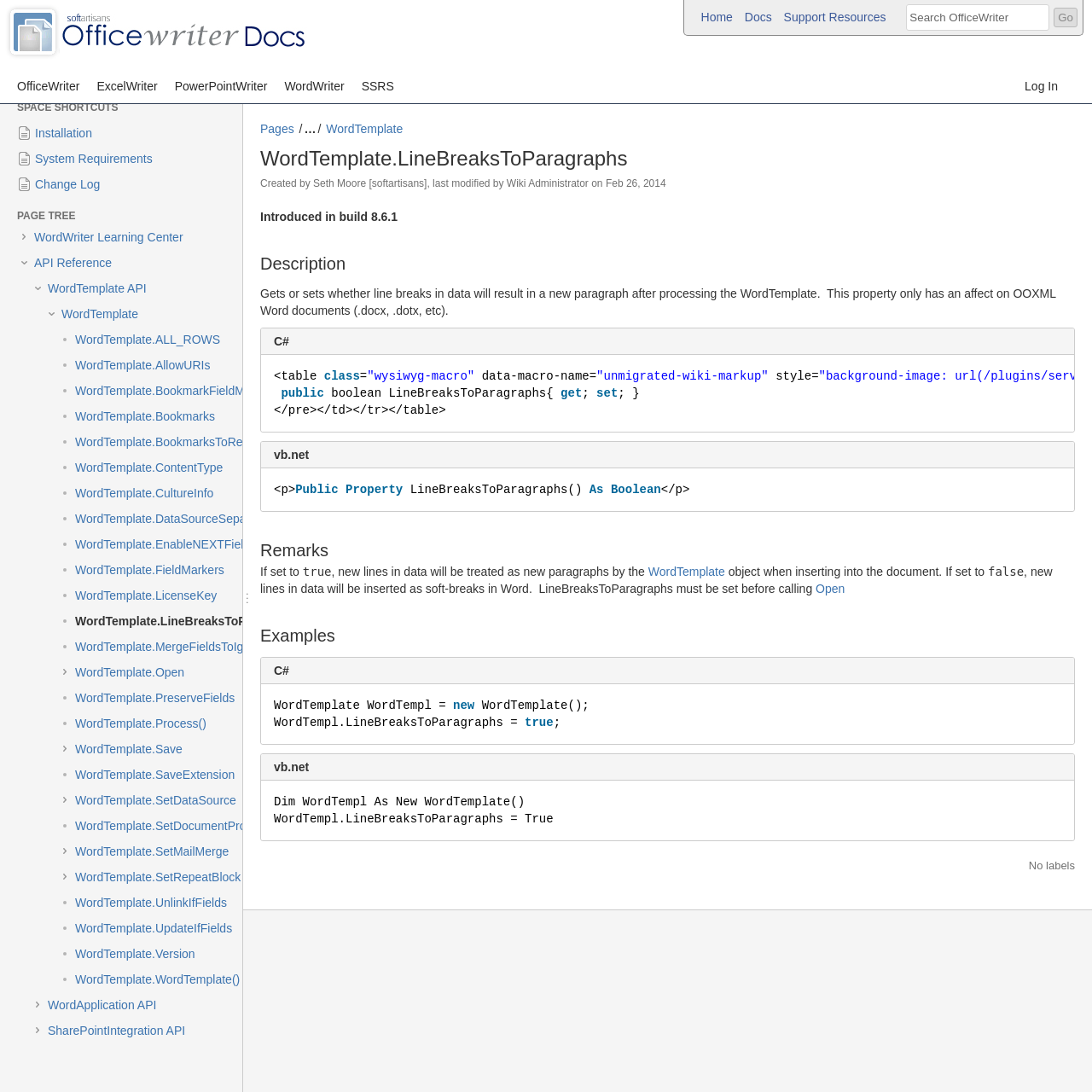Offer a comprehensive description of the webpage’s content and structure.

The webpage is a documentation page for the WordTemplate.LineBreaksToParagraphs feature in WordWriter v9 Docs. At the top, there is a navigation bar with links to "Home", "Docs", and "Support Resources". Next to the navigation bar, there is a search box with a "Go" button. 

Below the navigation bar, there is a section with links to different documentation categories, including "OfficeWriter Documentation", "OfficeWriter", "ExcelWriter", "PowerPointWriter", "WordWriter", and "SSRS". 

To the right of this section, there is a login link. Below this, there is a table of contents with links to different sections, including "SPACE SHORTCUTS", "PAGE TREE", and various API references. 

The main content of the page is a list of links to different WordTemplate API methods, including "WordTemplate.LineBreaksToParagraphs", "WordTemplate.ALL_ROWS", "WordTemplate.AllowURIs", and many others. Each link has a brief description. 

There are also some breadcrumbs at the top of the page, showing the current location in the documentation hierarchy. Additionally, there are links to skip to the end of the banner and to go to the start of the banner.